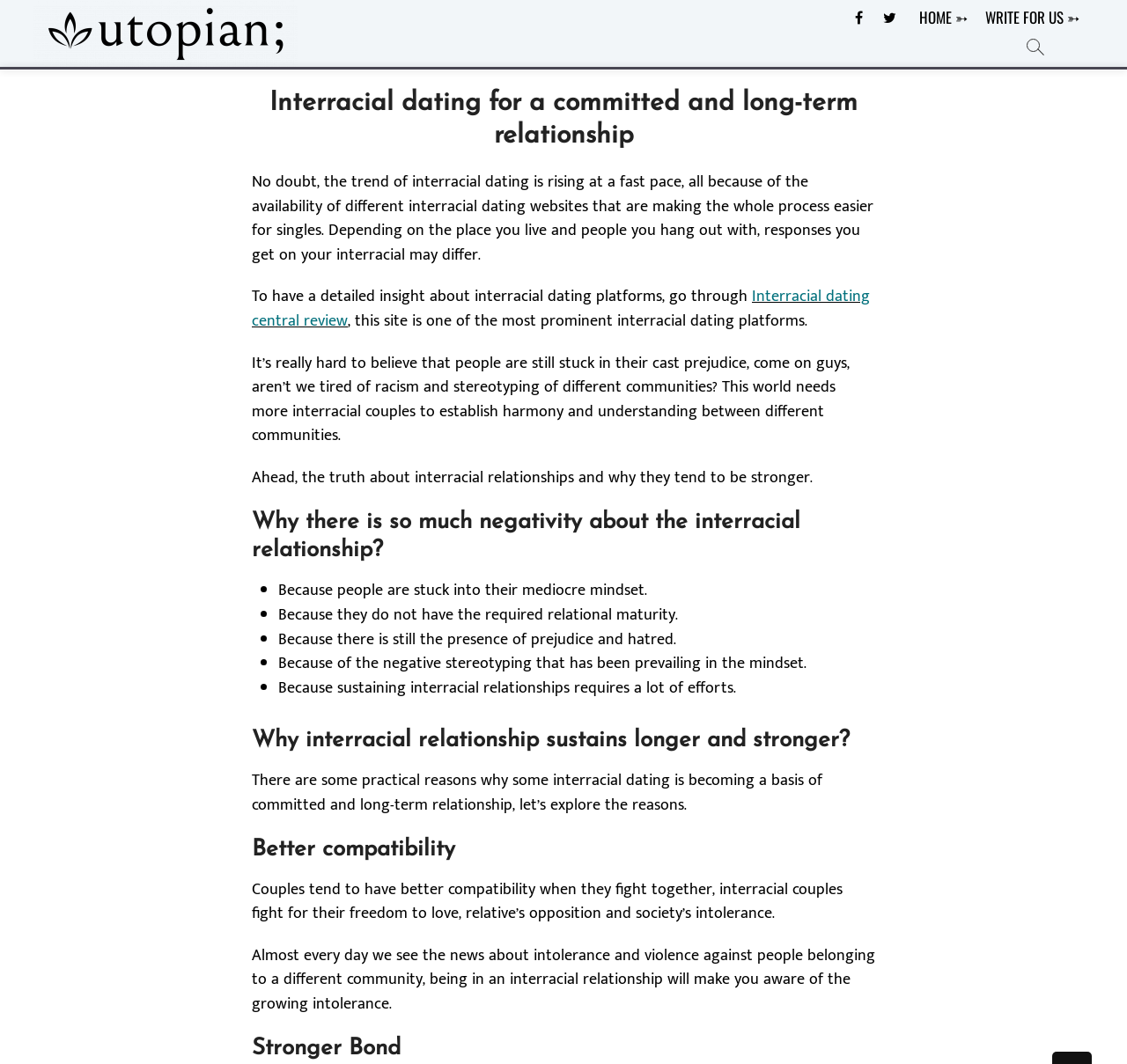Why do people have negative views on interracial relationships?
Please respond to the question with a detailed and well-explained answer.

According to the webpage, people have negative views on interracial relationships because they are stuck in their mediocre mindset, lack relational maturity, and are influenced by prejudice and hatred. These negative views can lead to stereotyping and intolerance towards different communities.